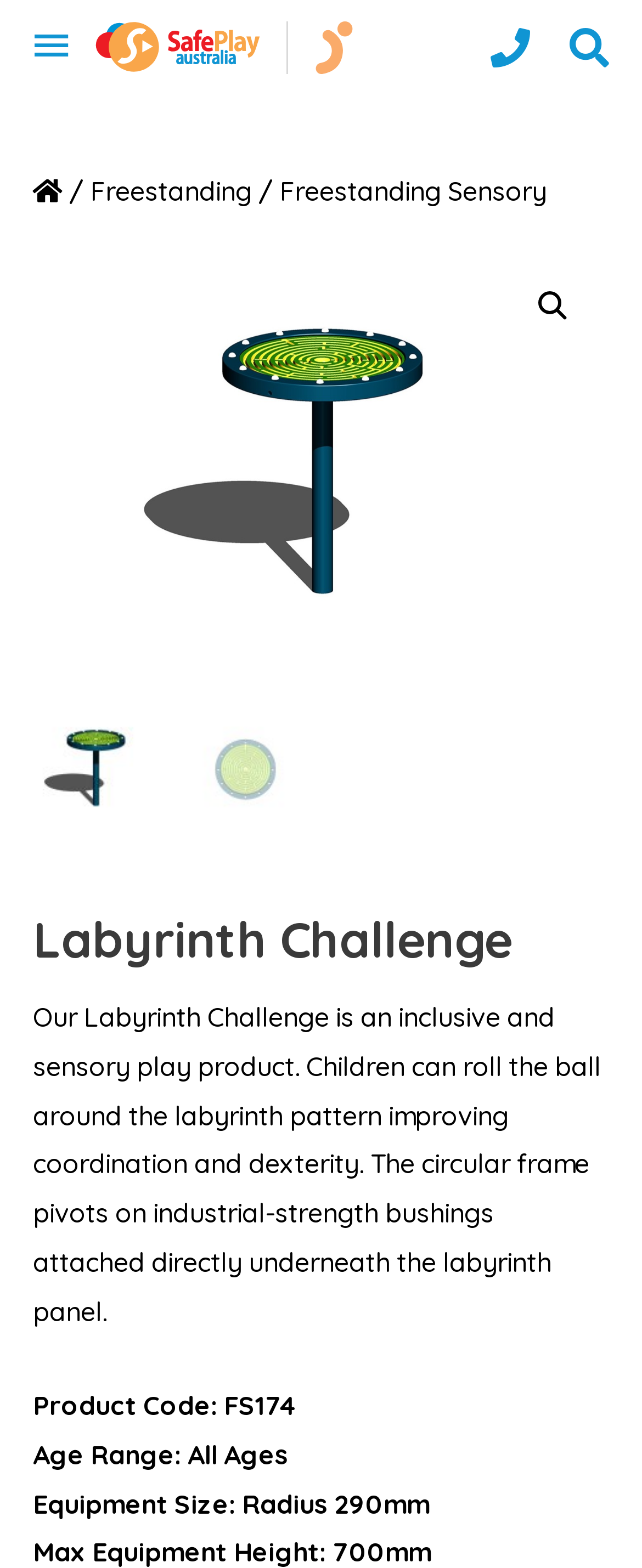Respond to the following query with just one word or a short phrase: 
How many images are on the webpage?

4